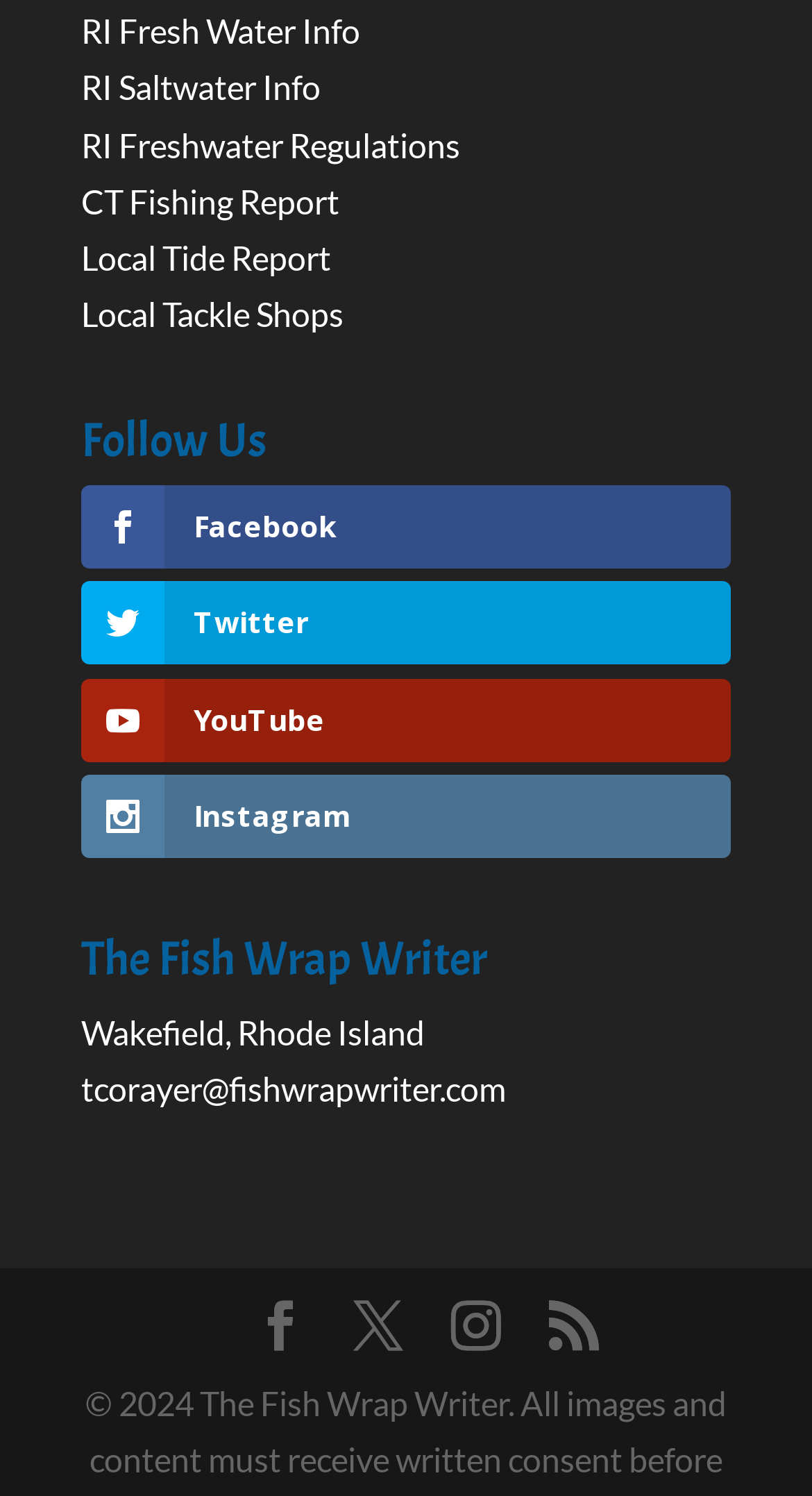From the screenshot, find the bounding box of the UI element matching this description: "YouTube". Supply the bounding box coordinates in the form [left, top, right, bottom], each a float between 0 and 1.

[0.1, 0.453, 0.9, 0.509]